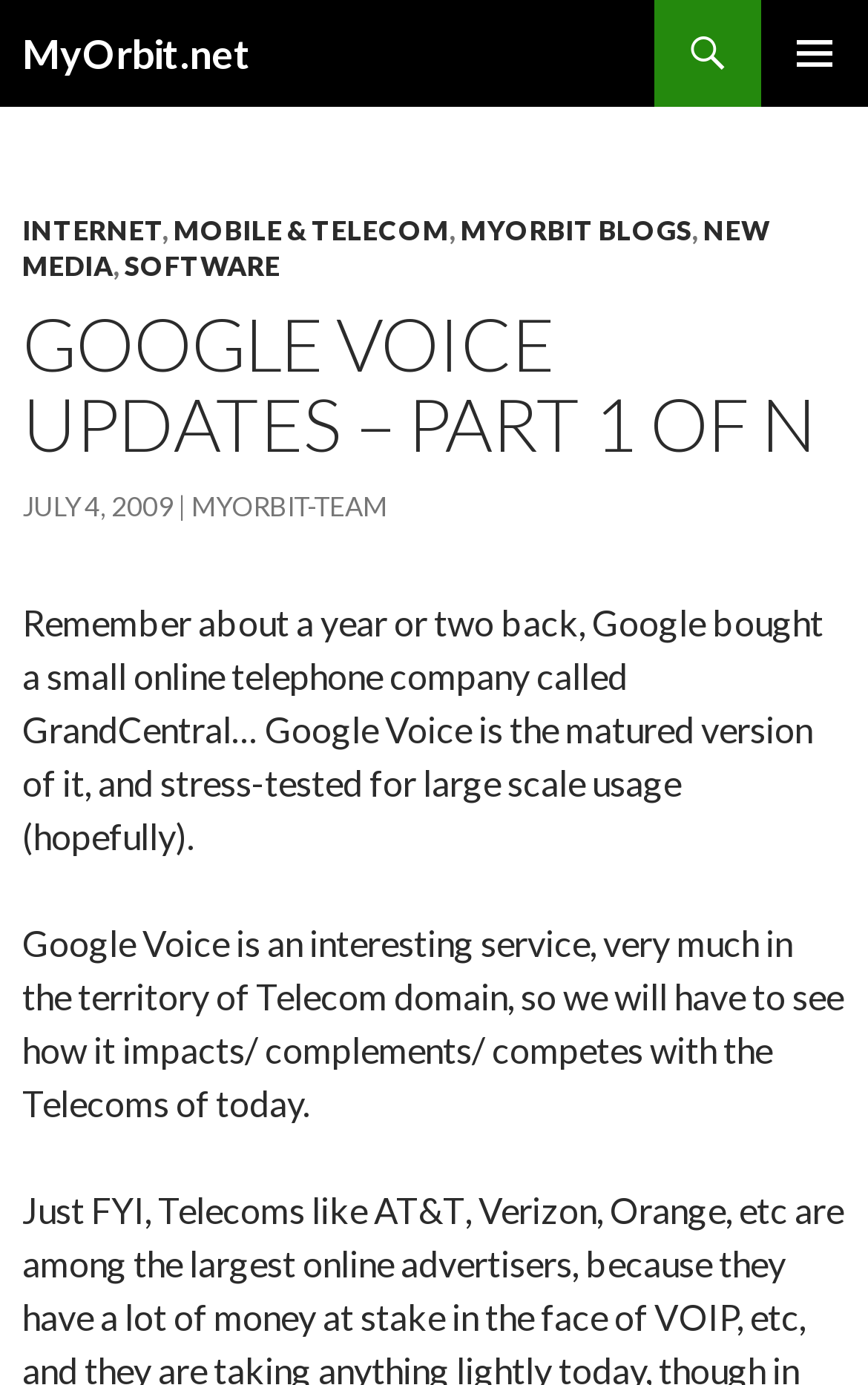Determine the bounding box coordinates of the clickable region to follow the instruction: "Search for something".

None